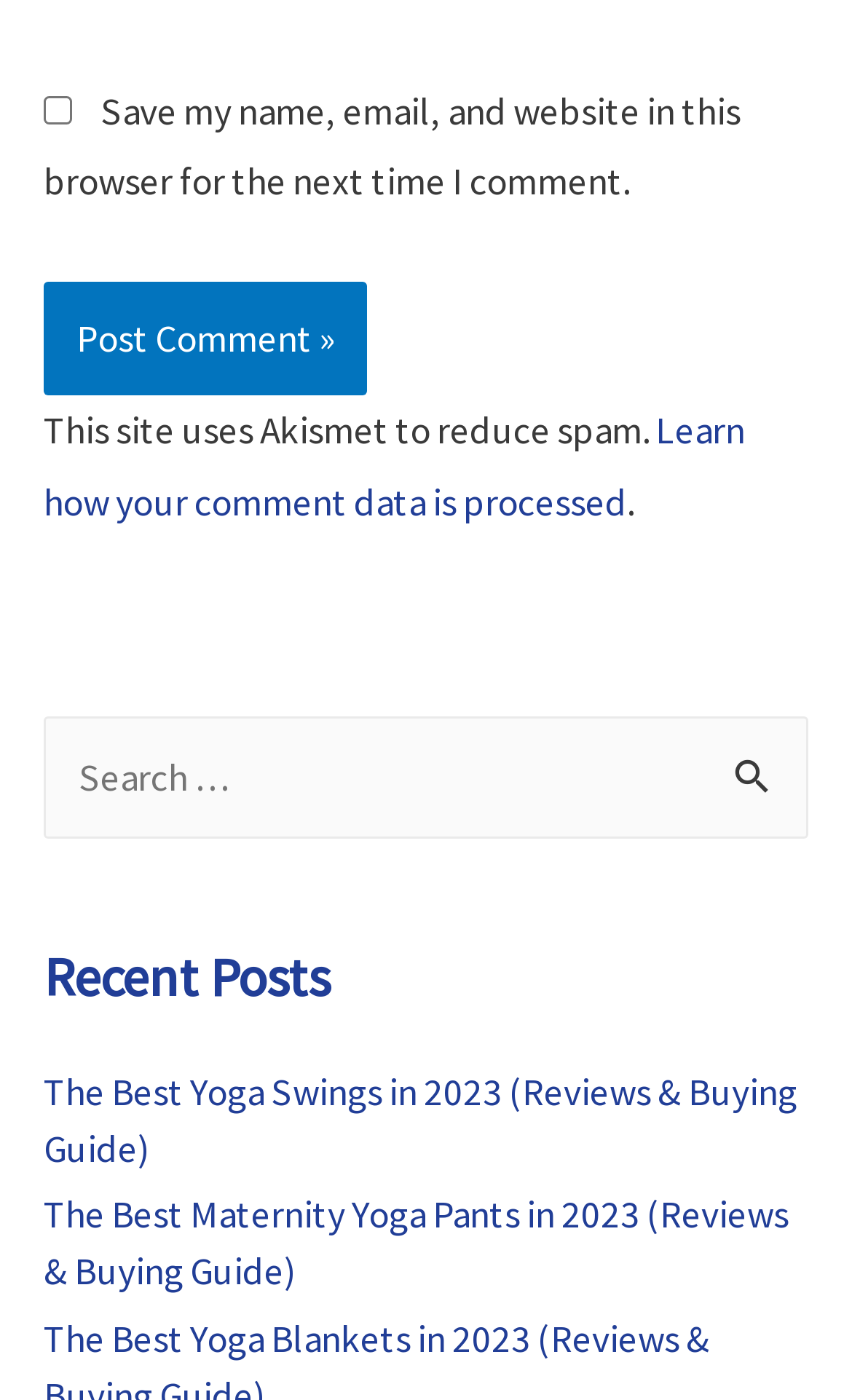Please give a short response to the question using one word or a phrase:
How many recent posts are listed?

2